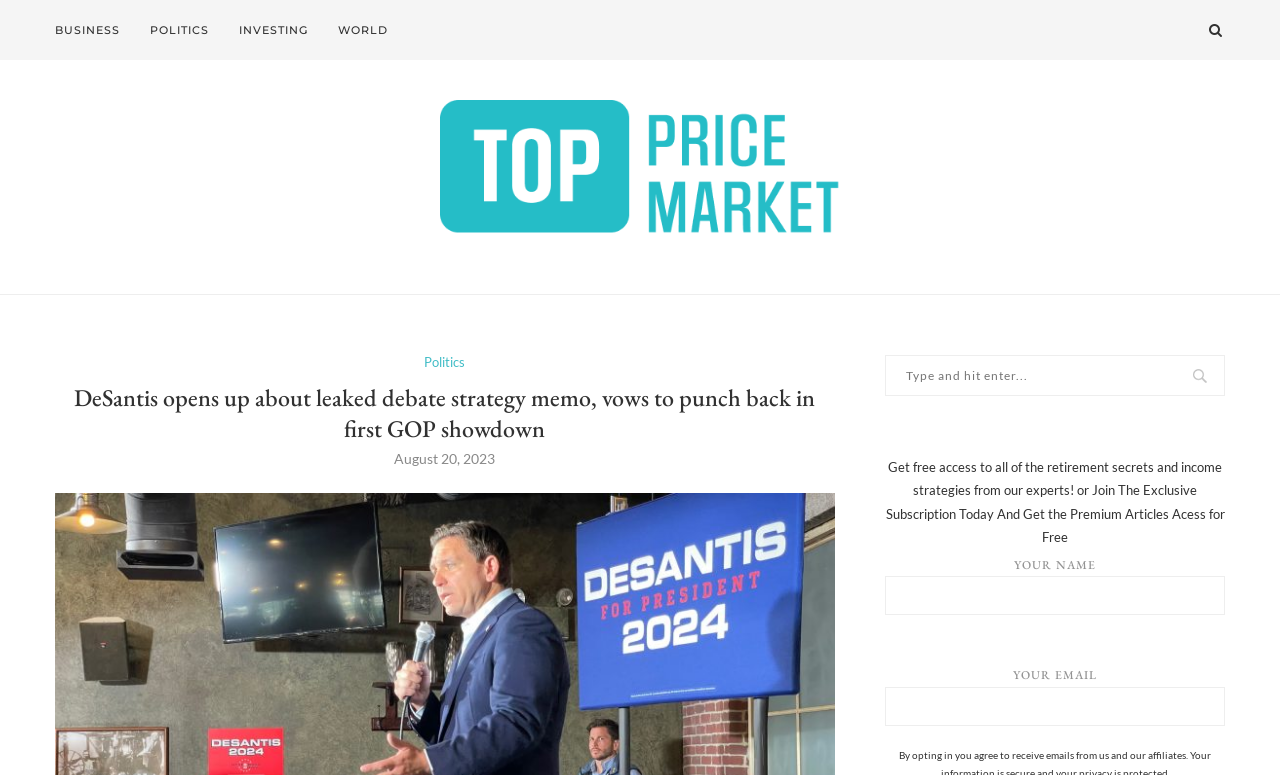Answer succinctly with a single word or phrase:
What are the categories listed at the top of the webpage?

BUSINESS, POLITICS, INVESTING, WORLD